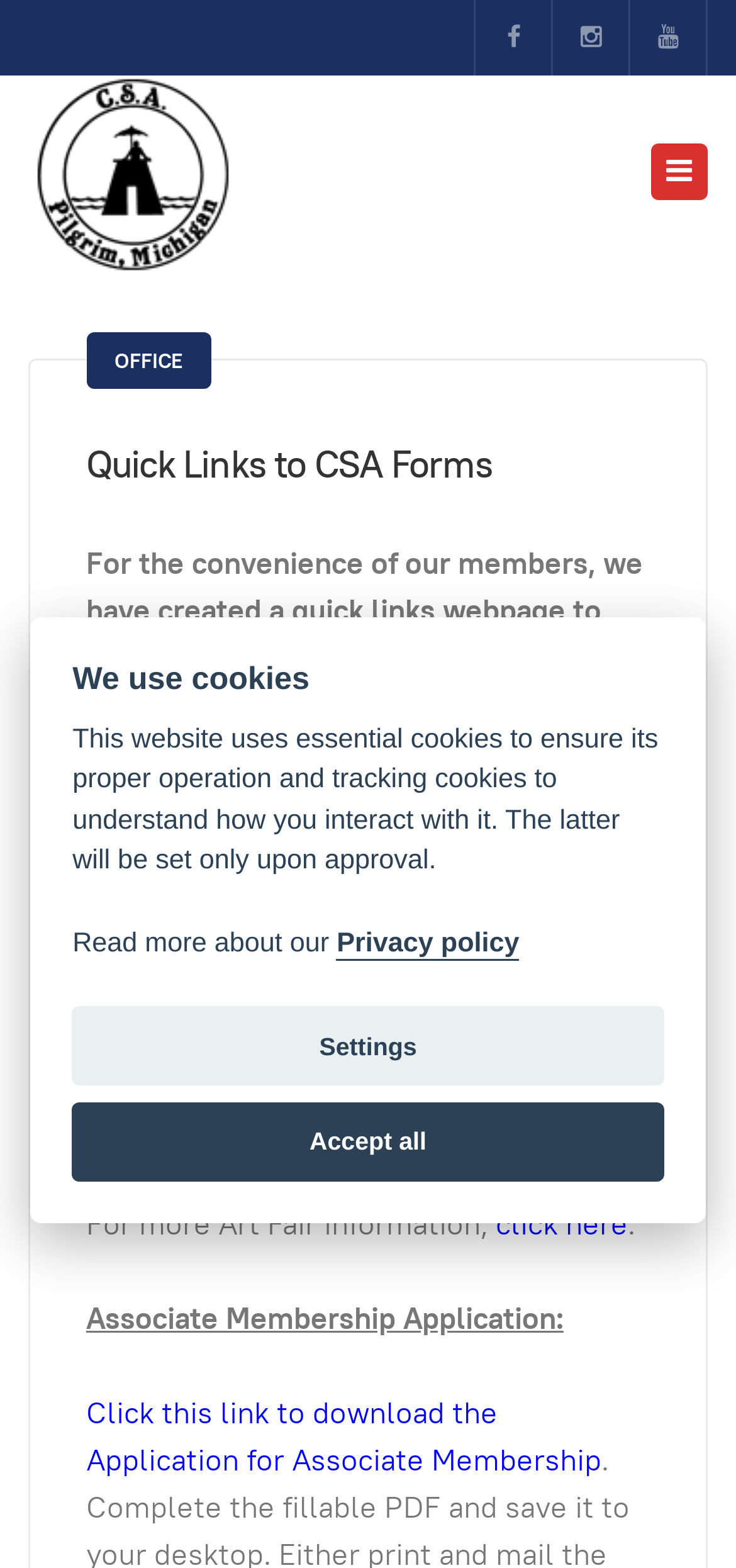Locate the bounding box coordinates of the clickable element to fulfill the following instruction: "Download the 2023 CSA Arts & Crafts Fair Application". Provide the coordinates as four float numbers between 0 and 1 in the format [left, top, right, bottom].

[0.117, 0.678, 0.853, 0.733]